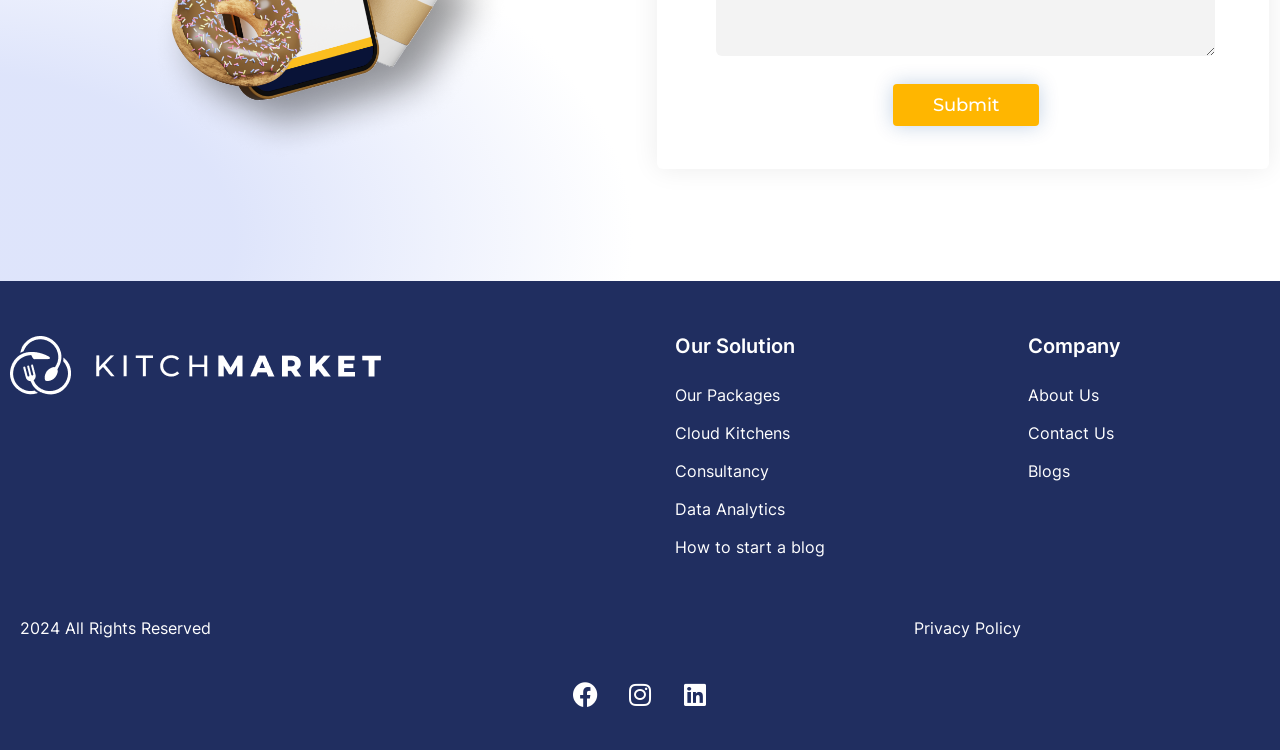How many social media links are present?
Please analyze the image and answer the question with as much detail as possible.

There are three social media links present on the webpage, namely Facebook, Instagram, and Linkedin, which are represented by their respective icons.